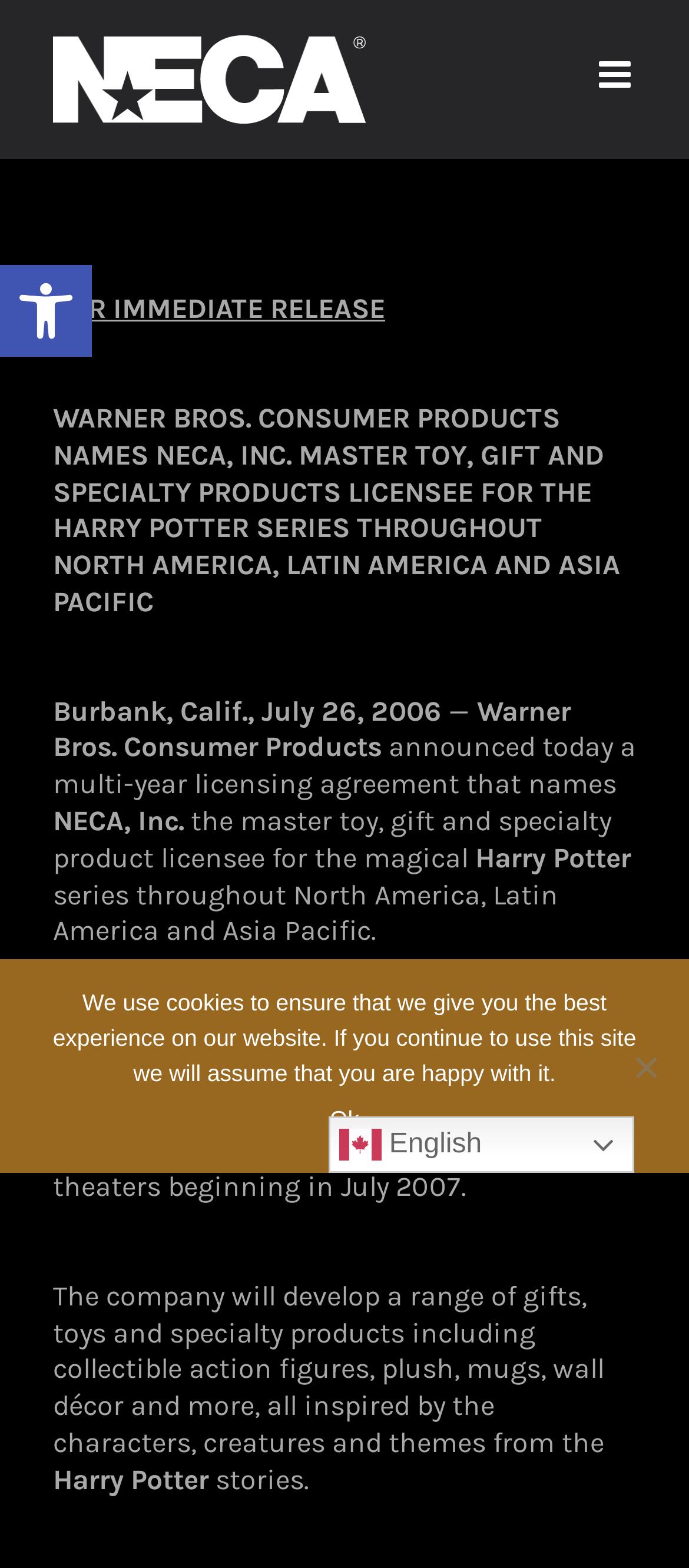What is the region where NECA, Inc. will be the master toy, gift, and specialty product licensee?
Using the details from the image, give an elaborate explanation to answer the question.

I found this answer by reading the text in the 'Page Title Bar' region, specifically the sentence '...master toy, gift and specialty product licensee for the Harry Potter series throughout North America, Latin America and Asia Pacific'.